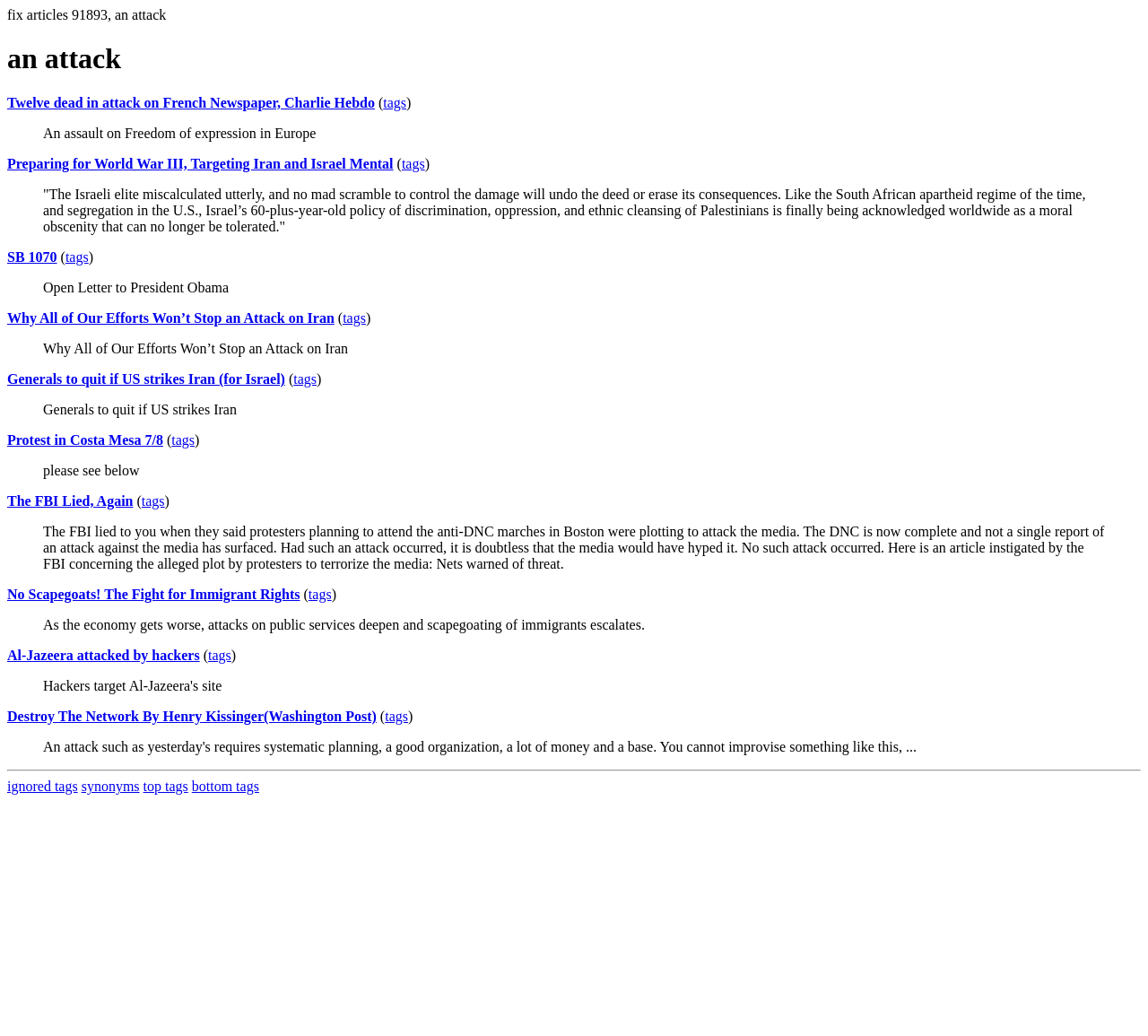Answer the question below with a single word or a brief phrase: 
What is the purpose of the links with 'tags' text?

To show related tags